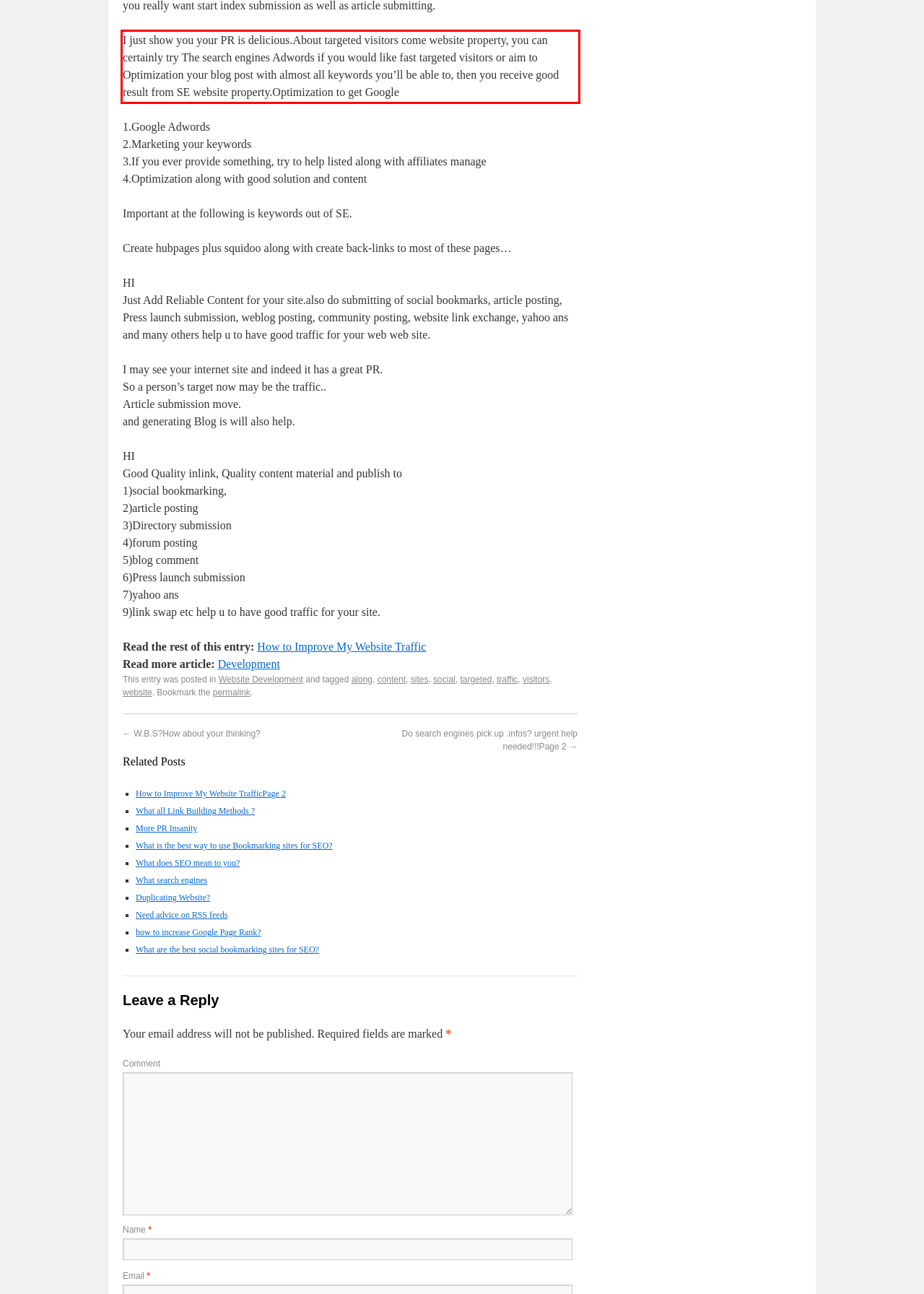You are provided with a screenshot of a webpage that includes a UI element enclosed in a red rectangle. Extract the text content inside this red rectangle.

I just show you your PR is delicious.About targeted visitors come website property, you can certainly try The search engines Adwords if you would like fast targeted visitors or aim to Optimization your blog post with almost all keywords you’ll be able to, then you receive good result from SE website property.Optimization to get Google